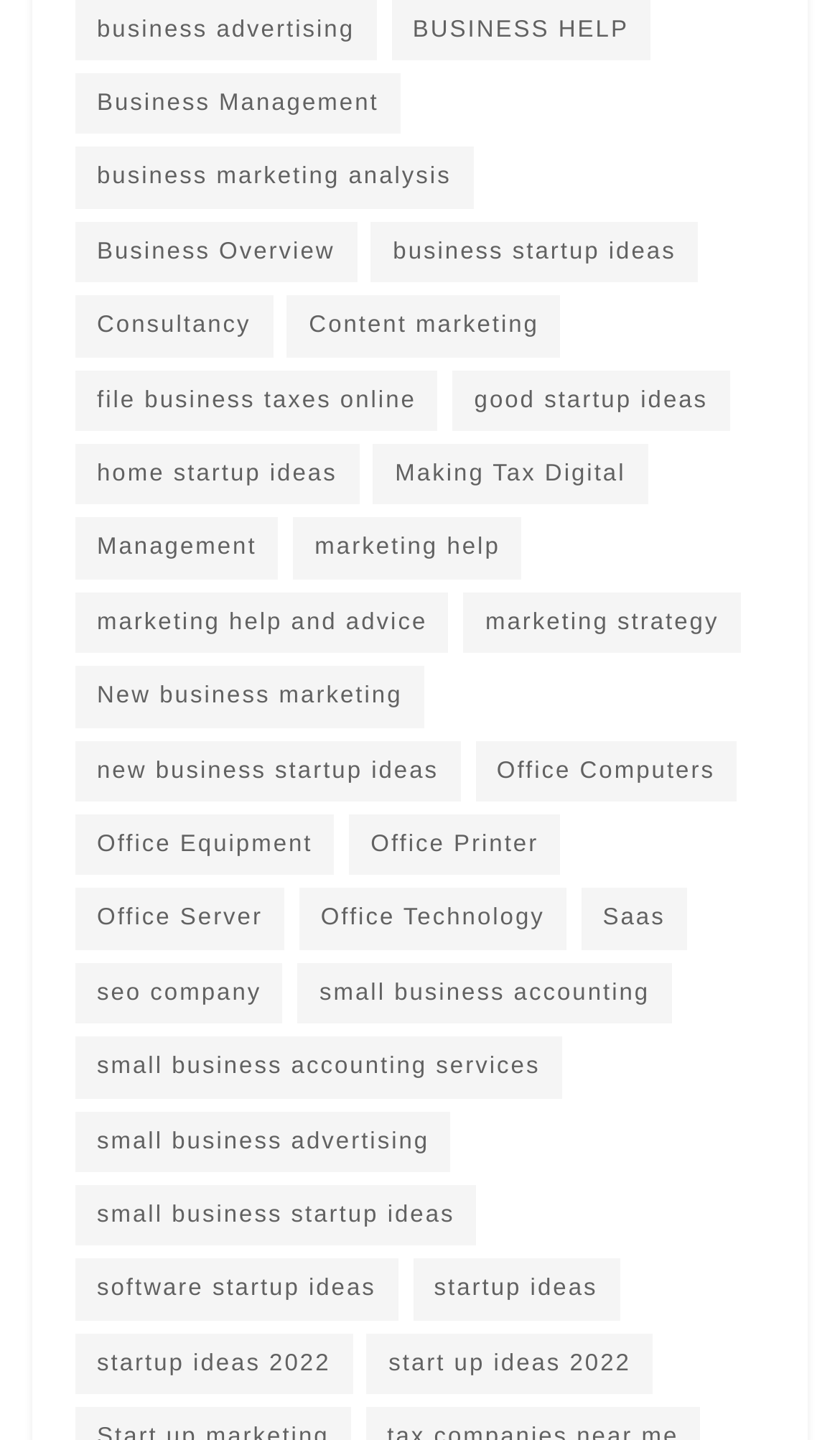What is the category with the most items?
Provide a thorough and detailed answer to the question.

I looked at the number of items in each link and found that 'file business taxes online' and 'small business accounting' both have 360 items, which is the highest number of items among all categories.